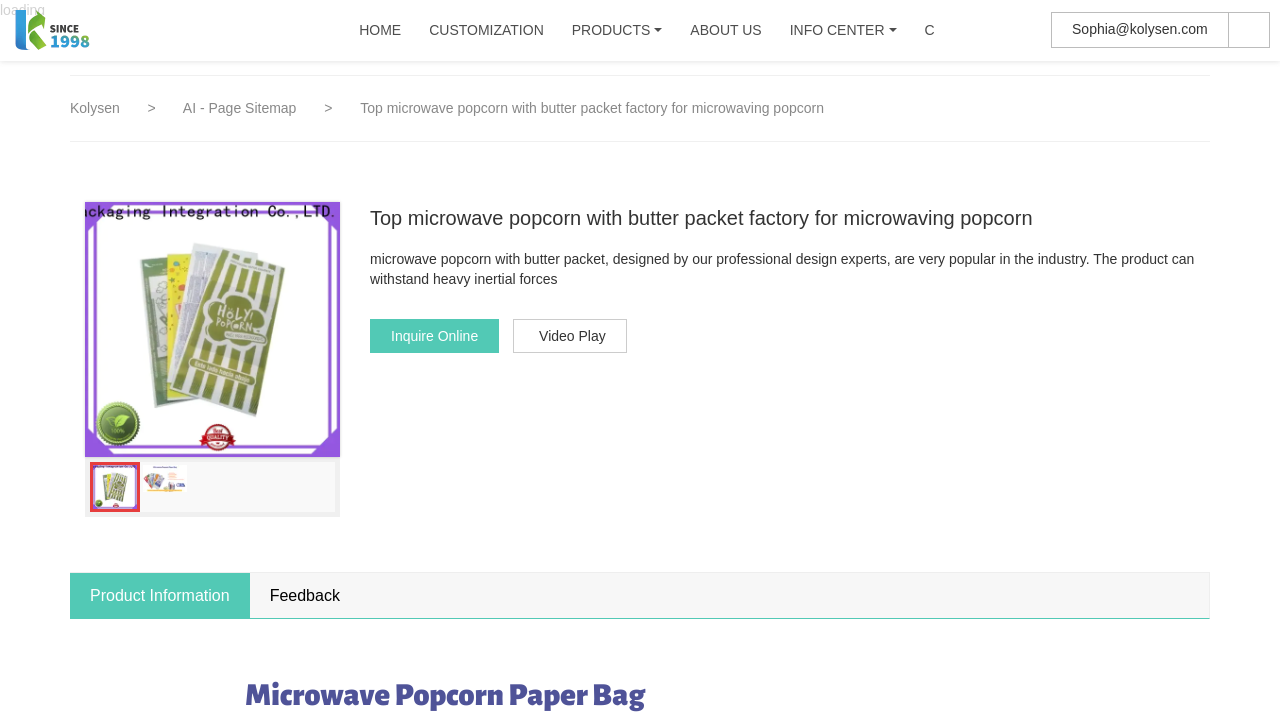How many tabs are in the tablist?
Provide a concise answer using a single word or phrase based on the image.

2